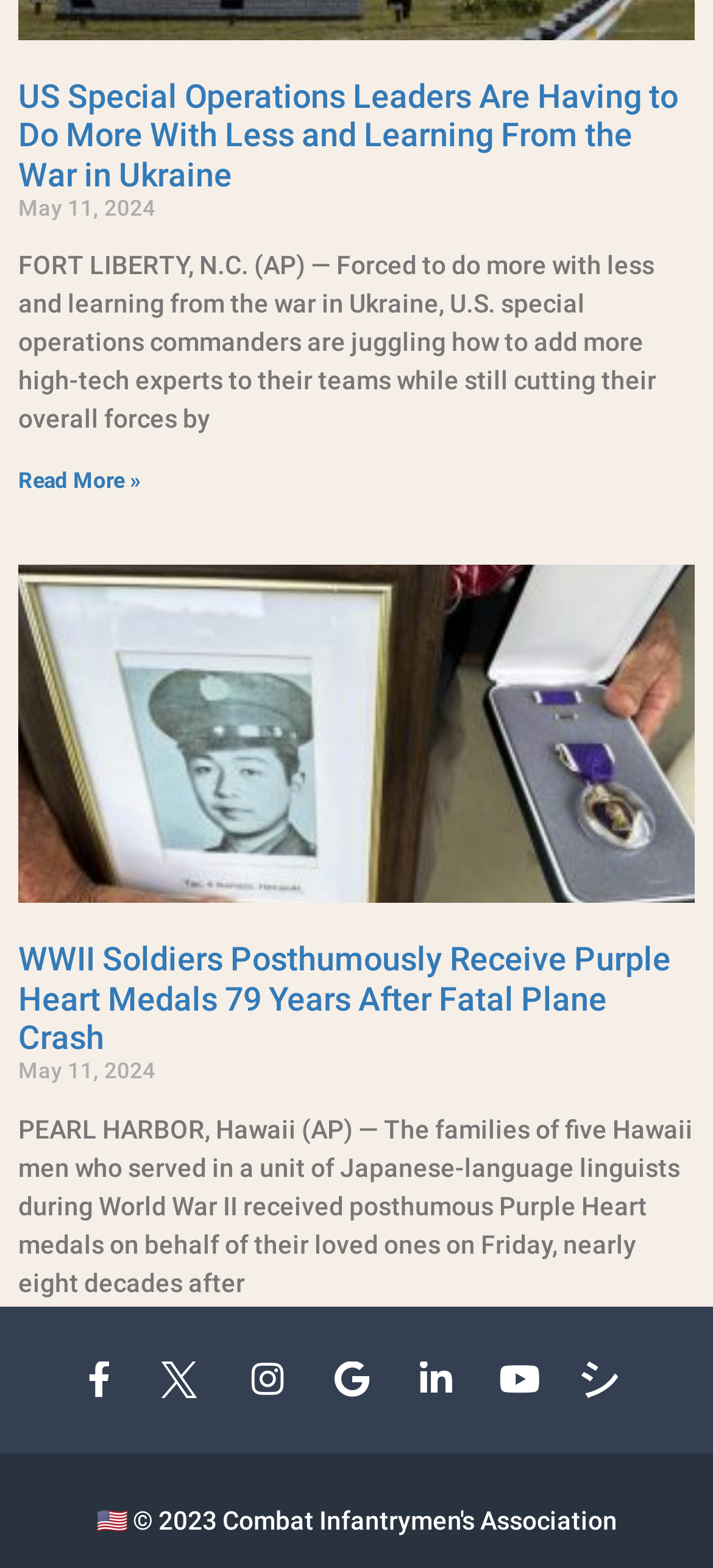How many articles are on this webpage?
Look at the image and answer the question with a single word or phrase.

2